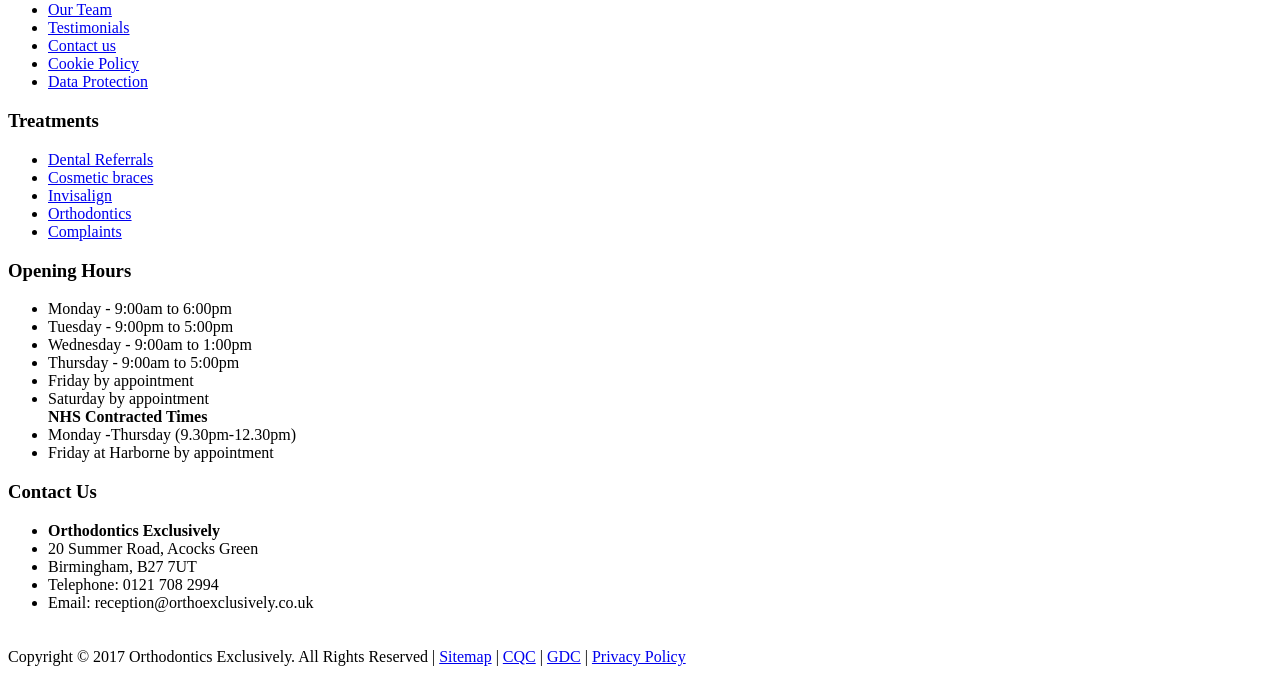Find the bounding box coordinates for the HTML element described in this sentence: "Invisalign". Provide the coordinates as four float numbers between 0 and 1, in the format [left, top, right, bottom].

[0.038, 0.274, 0.088, 0.299]